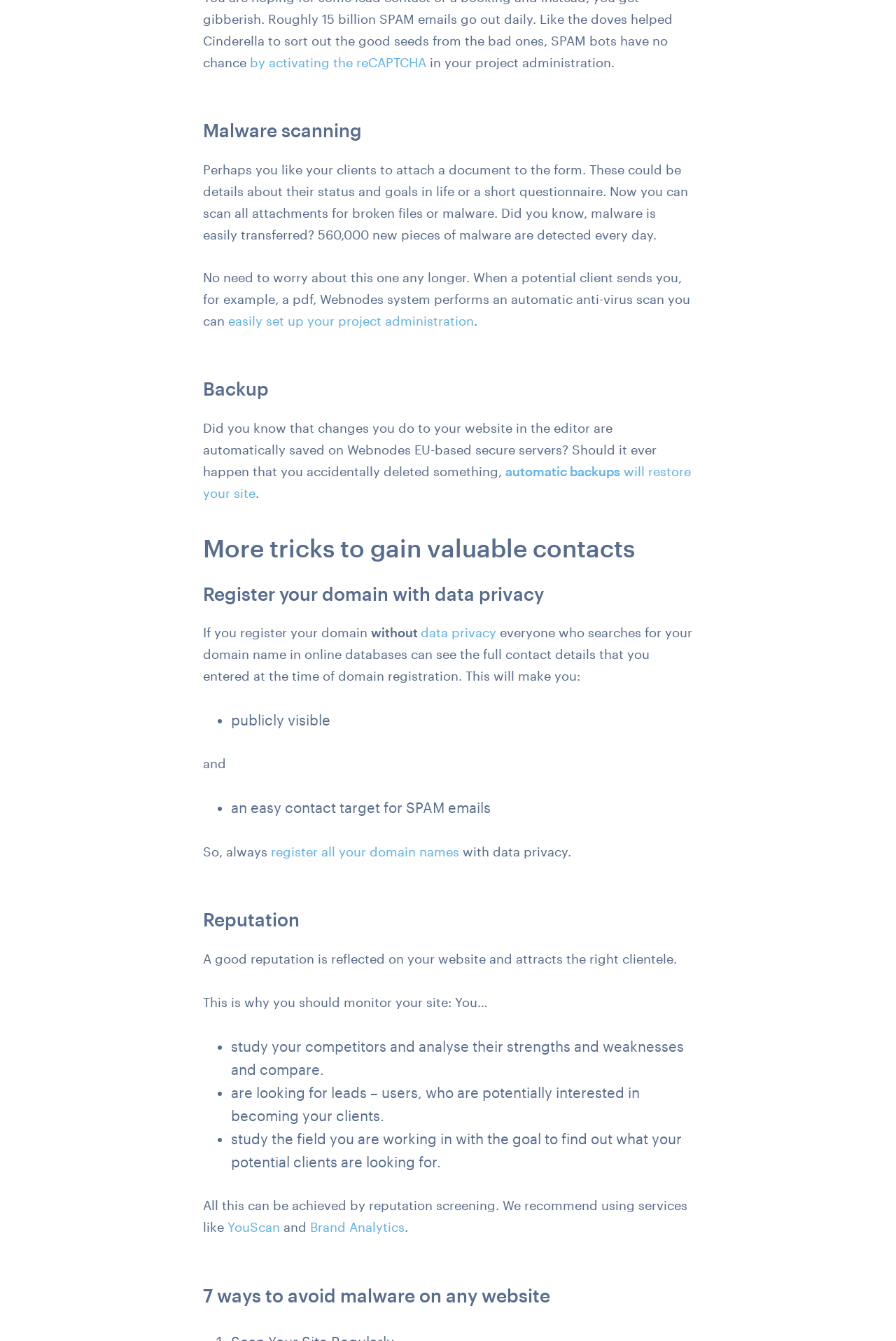Answer in one word or a short phrase: 
What happens to changes made to a website in the editor?

Automatically saved